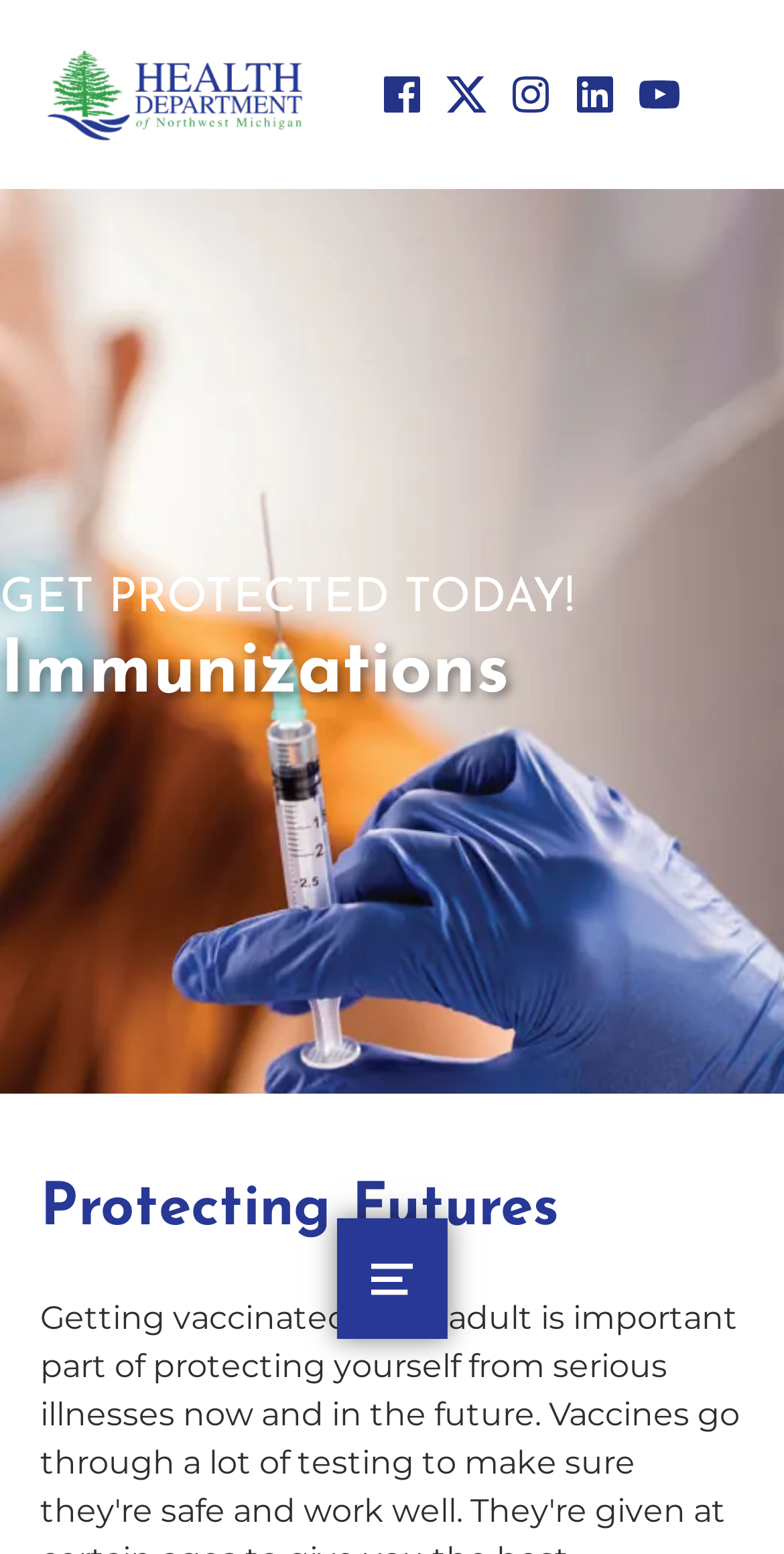Specify the bounding box coordinates of the region I need to click to perform the following instruction: "Learn about 'Corporate film production'". The coordinates must be four float numbers in the range of 0 to 1, i.e., [left, top, right, bottom].

None